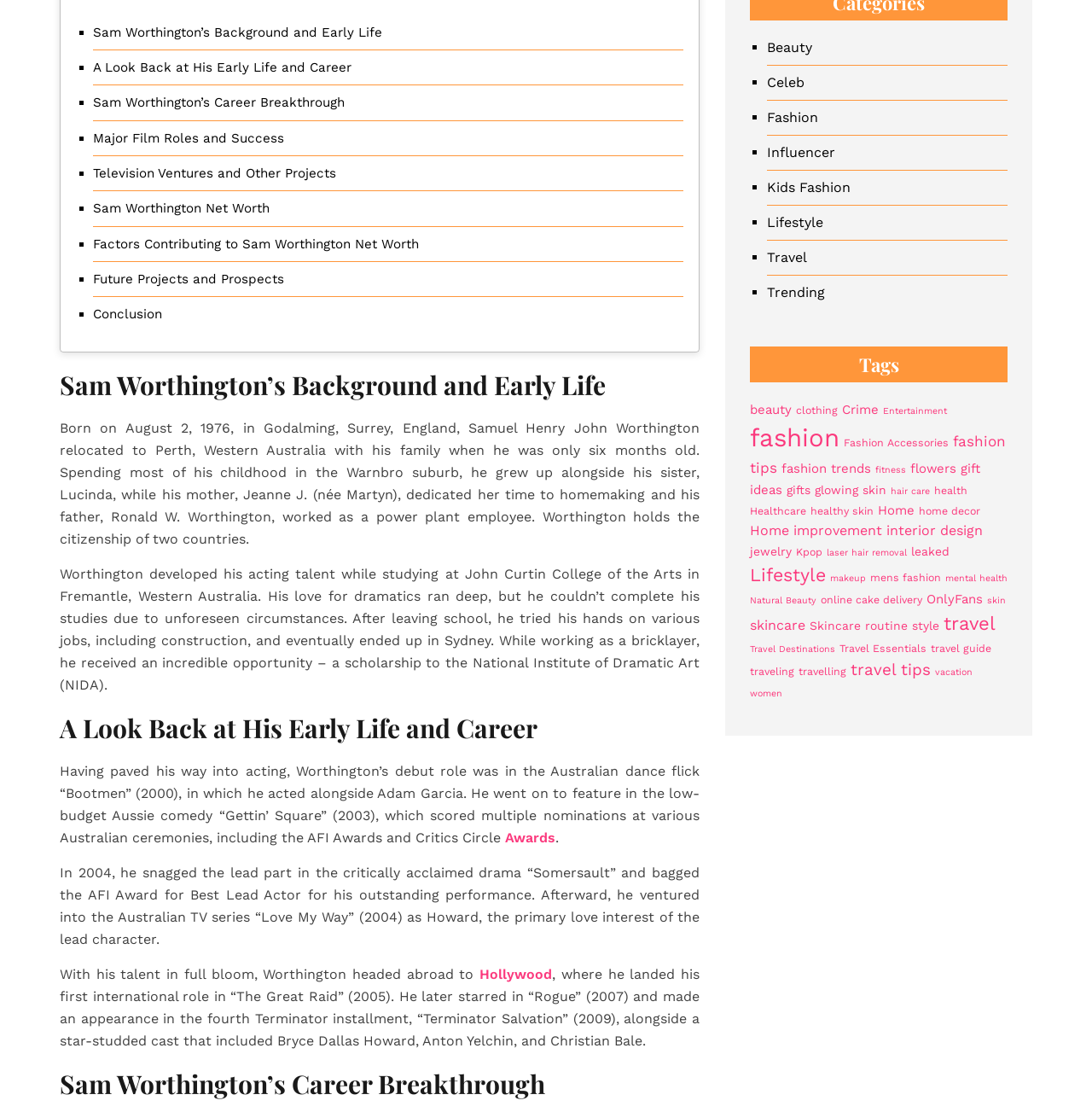Identify the bounding box coordinates for the UI element described by the following text: "Major Film Roles and Success". Provide the coordinates as four float numbers between 0 and 1, in the format [left, top, right, bottom].

[0.085, 0.114, 0.26, 0.133]